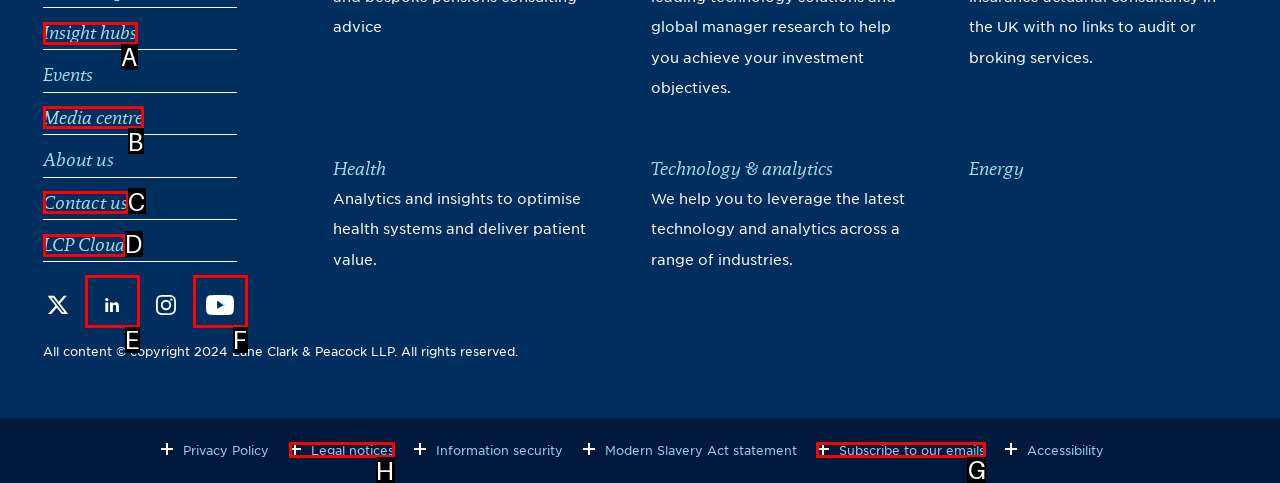Tell me the correct option to click for this task: Search in the market
Write down the option's letter from the given choices.

None